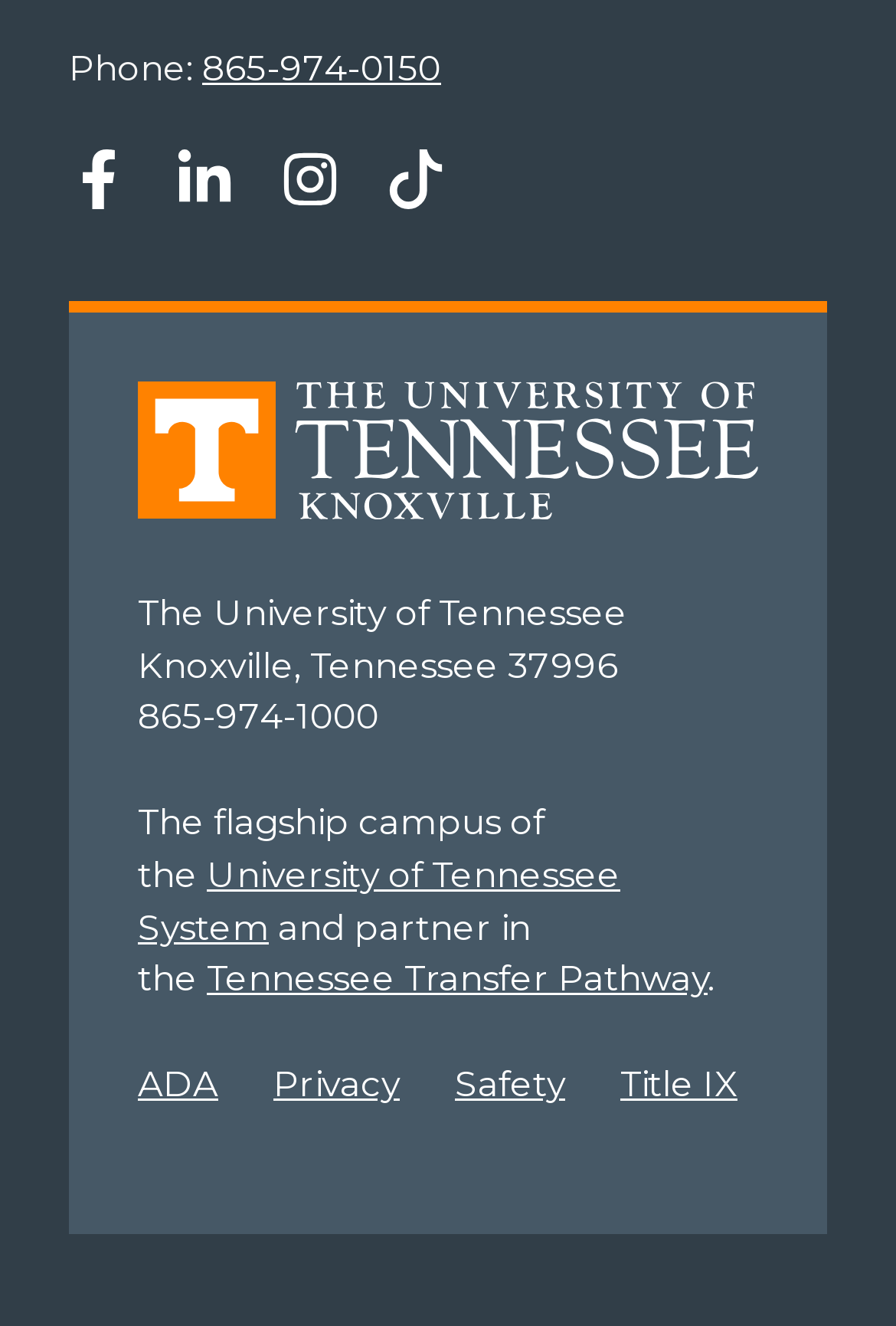Provide the bounding box coordinates for the UI element described in this sentence: "University of Tennessee System". The coordinates should be four float values between 0 and 1, i.e., [left, top, right, bottom].

[0.154, 0.643, 0.692, 0.715]